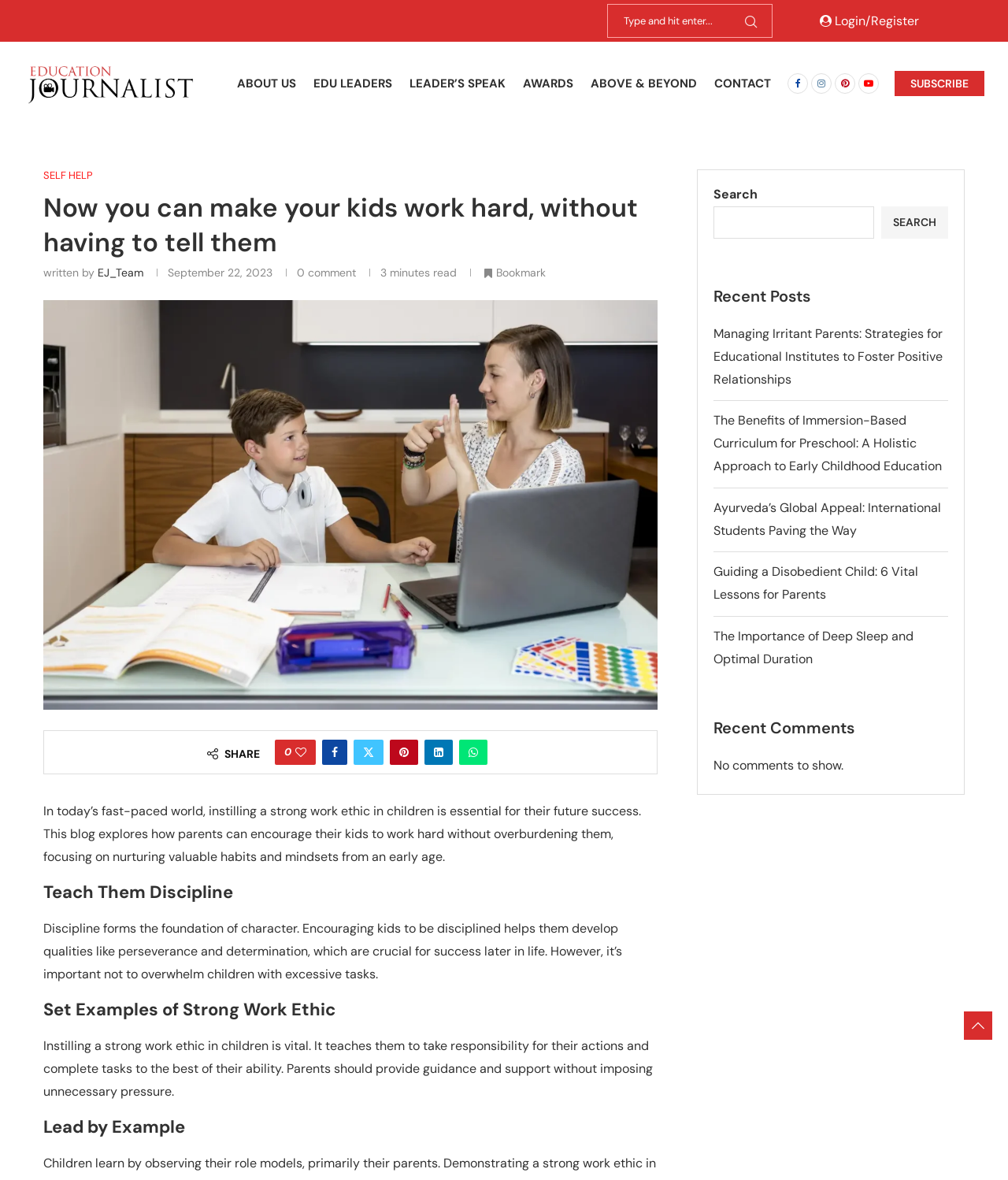Using a single word or phrase, answer the following question: 
What is the name of the website?

Education Journalist